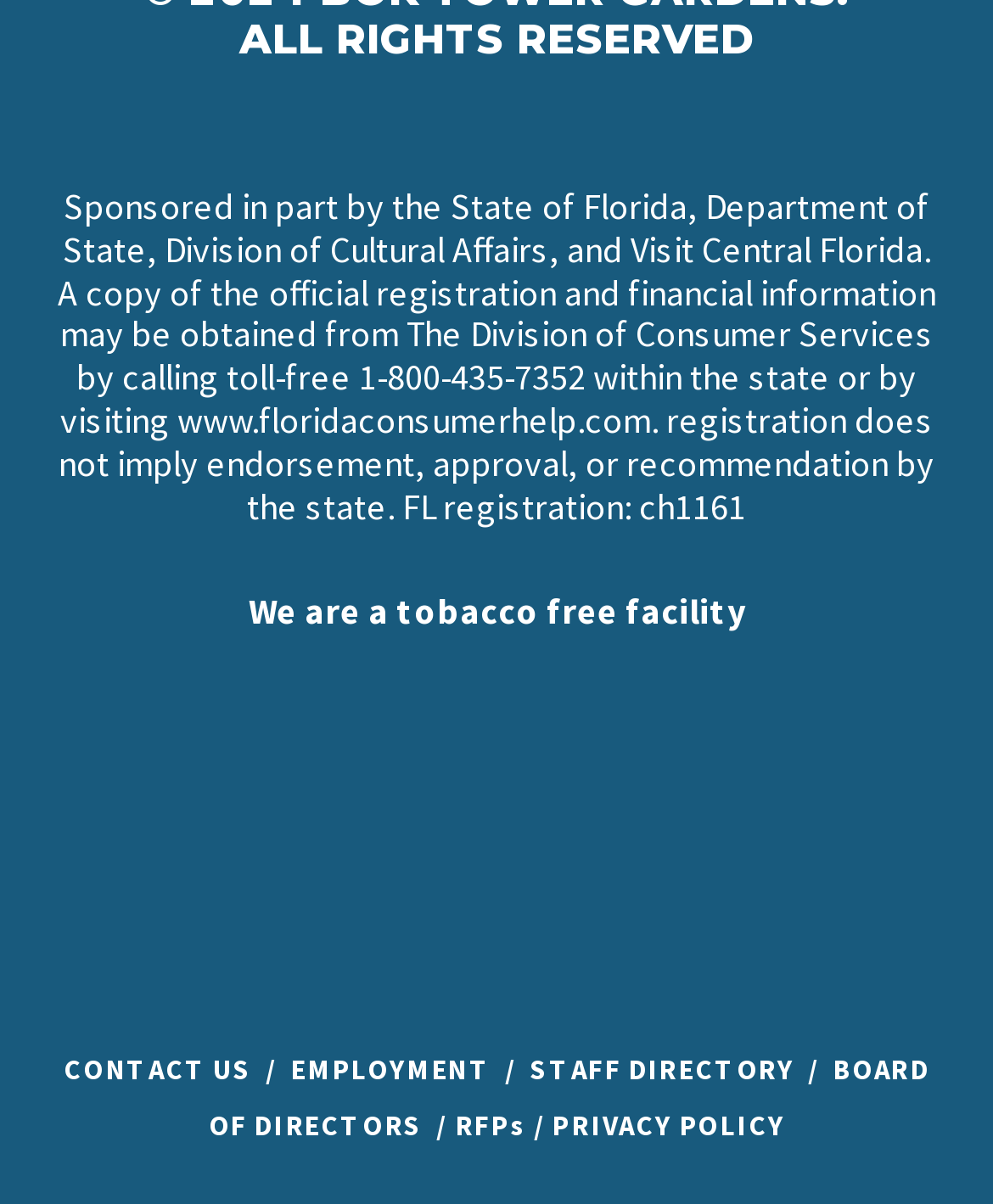Provide the bounding box coordinates for the UI element that is described by this text: "BOARD OF DIRECTORS". The coordinates should be in the form of four float numbers between 0 and 1: [left, top, right, bottom].

[0.21, 0.873, 0.936, 0.95]